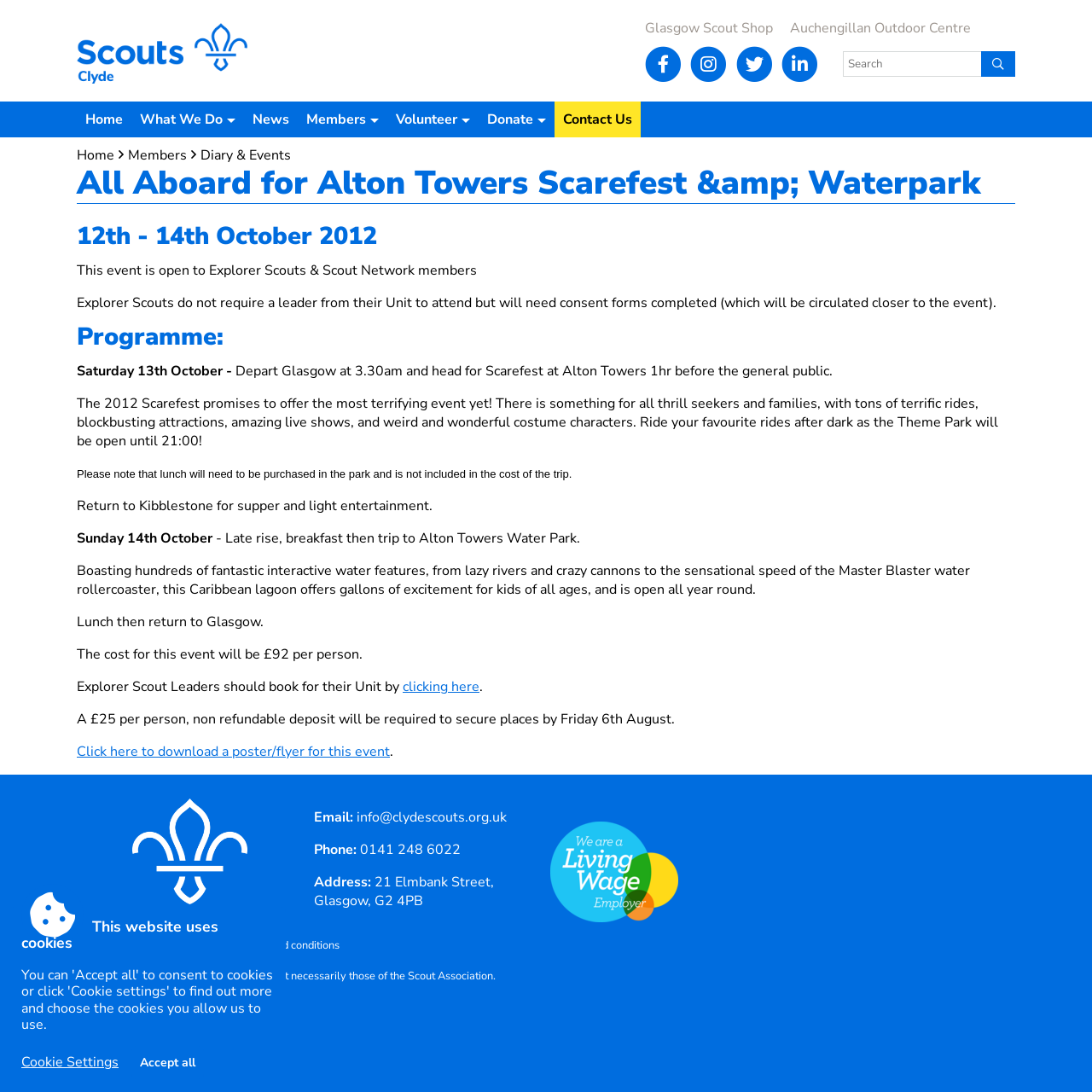Create a detailed description of the webpage's content and layout.

This webpage is about an Explorer Scout visit to Alton Towers Scarefest and Waterpark. At the top, there is a logo of Clyde Scouts, accompanied by a link to the organization's website. Below the logo, there are several links to other websites, including Glasgow Scout Shop and Auchengillan Outdoor Centre.

The main content of the webpage is divided into sections. The first section has a heading that reads "All Aboard for Alton Towers Scarefest & Waterpark" and provides details about the event, including the dates and a brief description of what to expect. The section also mentions that the event is open to Explorer Scouts and Scout Network members.

The next section outlines the program for the event, which includes a visit to Scarefest at Alton Towers on Saturday, October 13th, and a trip to Alton Towers Water Park on Sunday, October 14th. The section provides a detailed description of the activities and attractions that participants can expect to enjoy during the event.

Below the program section, there is a section that provides information about the cost of the event, which is £92 per person, and the payment details. The section also mentions that a £25 per person non-refundable deposit is required to secure a place by Friday, August 6th.

On the right side of the webpage, there is a section that provides contact information, including an email address, phone number, and physical address. There is also a link to download a poster or flyer for the event.

At the bottom of the webpage, there are several links to other pages, including Accessibility, Sitemap, Privacy, and Terms and Conditions. There is also a statement that indicates that the views expressed on the website are not necessarily those of the Scout Association. Finally, there is a notice about the use of cookies on the website and a link to cookie settings.